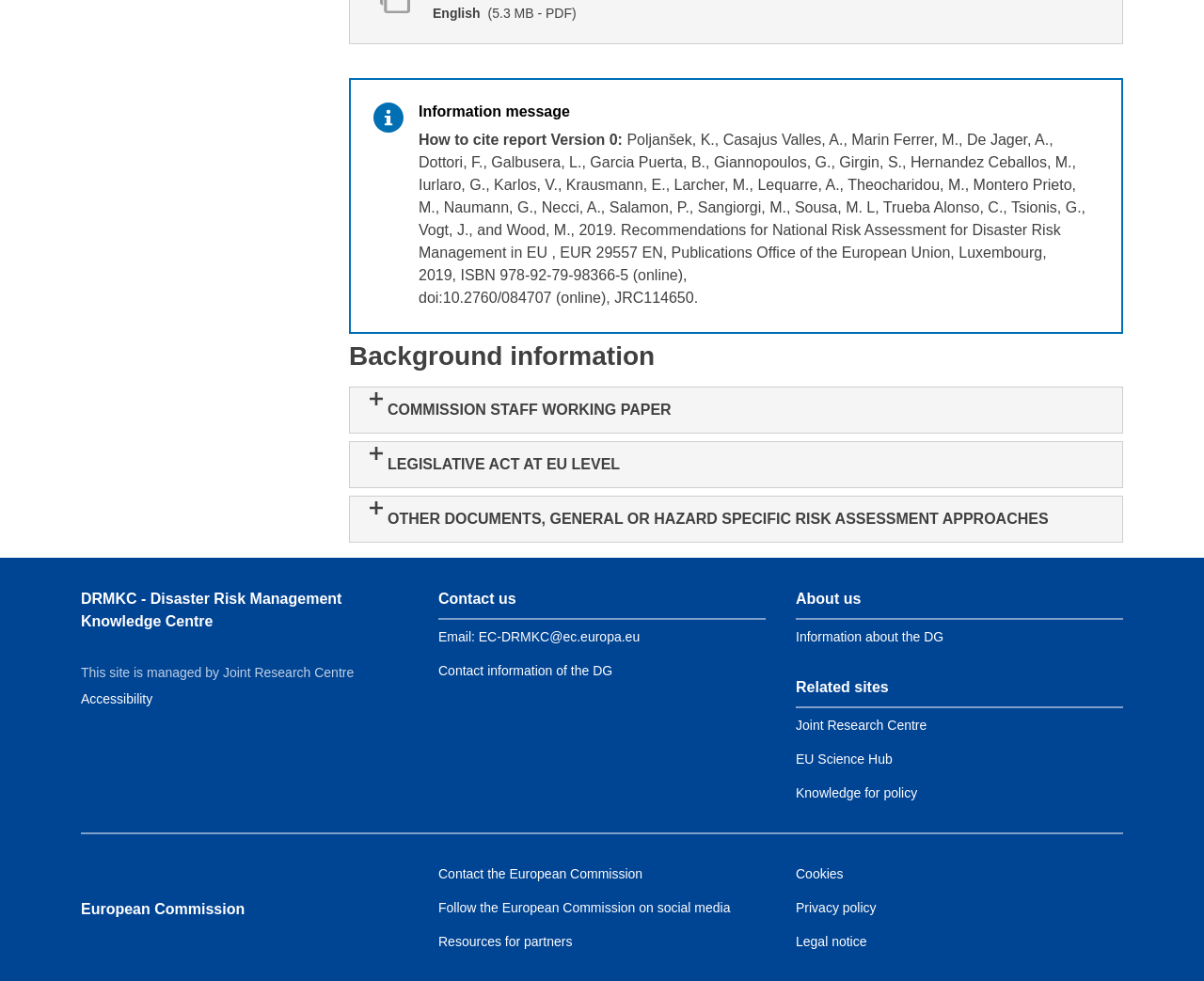Please answer the following question using a single word or phrase: What is the DOI of the online report?

10.2760/084707